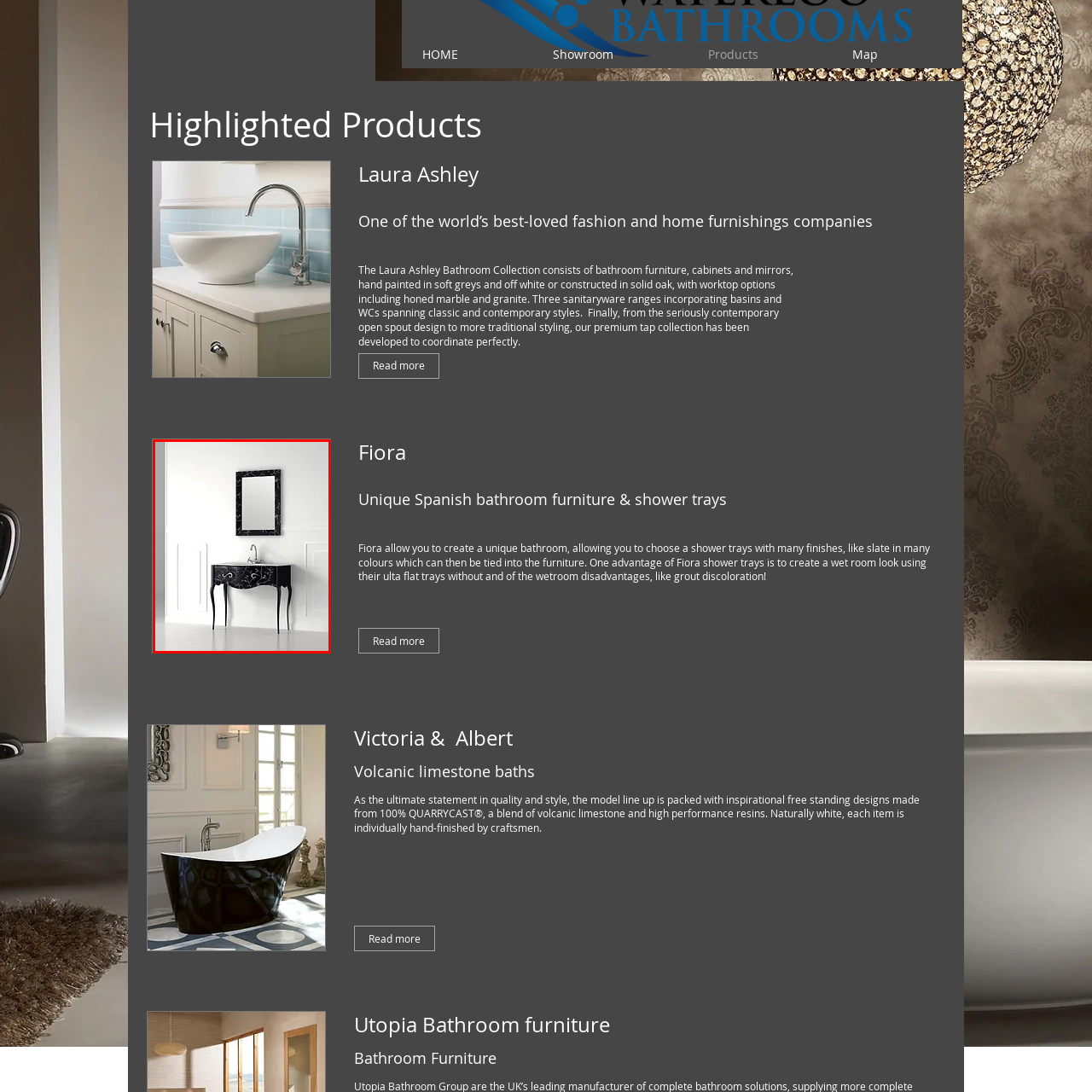Describe all the elements and activities occurring in the red-outlined area of the image extensively.

This elegant bathroom setup features a stylish black vanity with intricate floral detailing, complemented by an ornate mirror hanging above it. The vanity's sleek design is highlighted by its gracefully curved legs, adding a touch of sophistication to the space. The minimalist white walls serve as a perfect backdrop, enhancing the striking contrast between the dark vanity and the light surroundings. This piece is part of the Fiora Waterloo Bathrooms collection, known for its unique Spanish bathroom furniture and shower trays, designed to create a distinctive and luxurious feel in any bathroom.